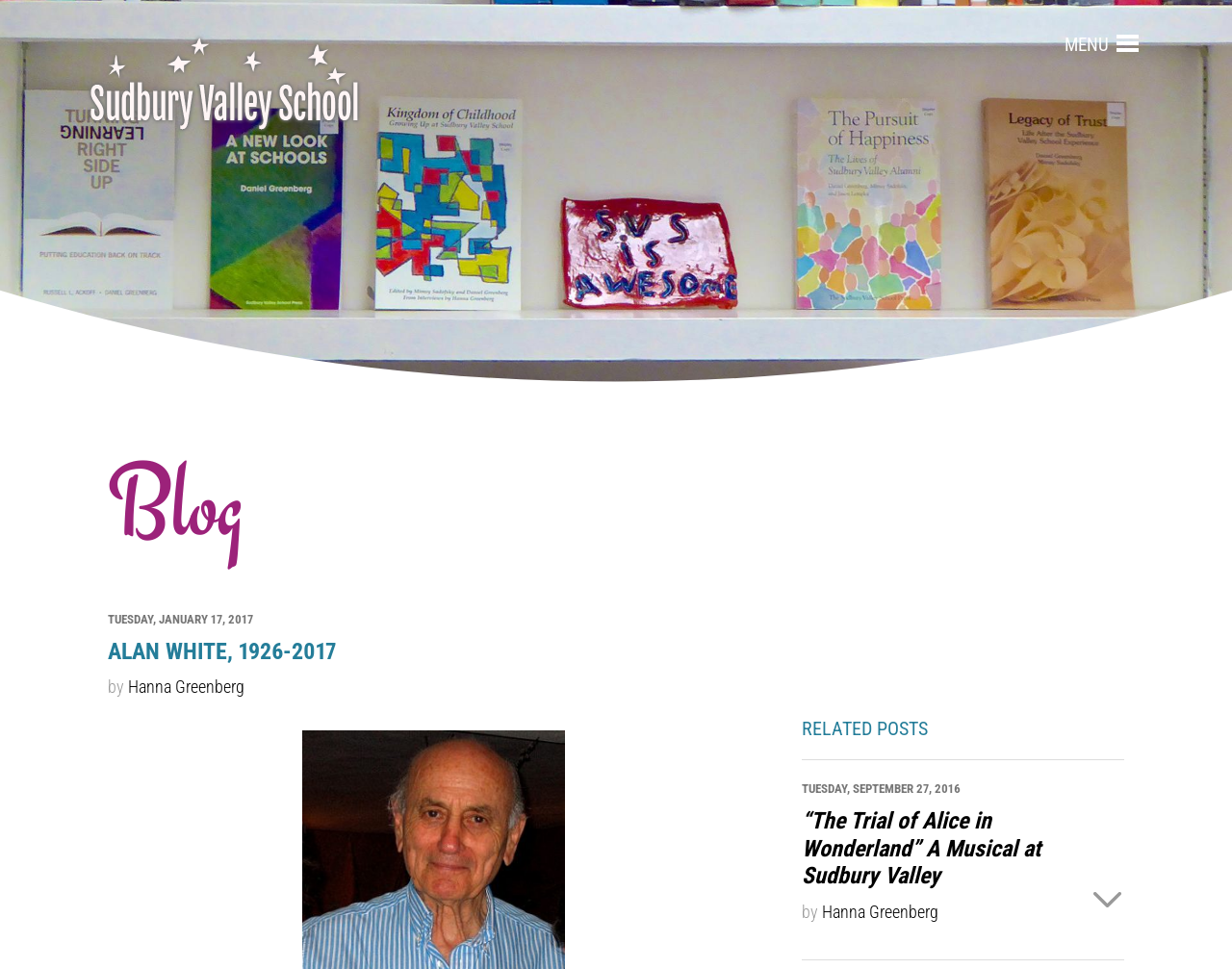Give a detailed account of the webpage.

This webpage is a blog post titled "Alan White, 1926-2017" from Sudbury Valley School. At the top, there is a "Skip to main content" link, followed by a blog banner that spans the entire width of the page. Below the banner, there is a main navigation section with a "Home" link accompanied by an image. 

To the right of the navigation section, there is a heading that reads "Blog". Below this heading, there is a timestamp indicating that the post was published on Tuesday, January 17, 2017. The title of the post, "ALAN WHITE, 1926-2017", is displayed prominently, followed by the author's name, "Hanna Greenberg". 

The main content of the post is not explicitly described in the accessibility tree, but it likely contains a tribute or obituary for Alan White, as hinted by the meta description. 

On the right-hand side of the page, there is a section titled "RELATED POSTS" that lists two related articles. The first article is titled "“The Trial of Alice in Wonderland” A Musical at Sudbury Valley" and was published on Tuesday, September 27, 2016. The second article's title is not specified, but it is also written by Hanna Greenberg.